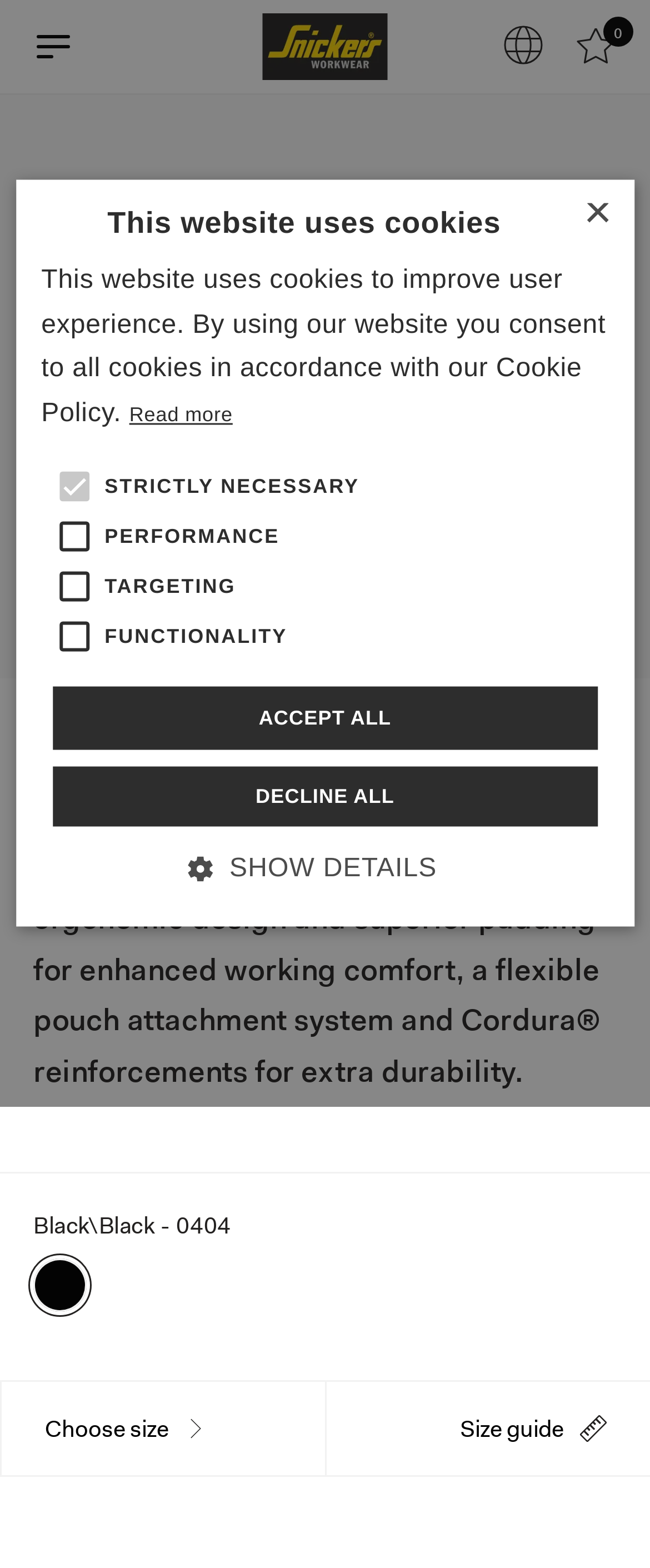Summarize the webpage in an elaborate manner.

The webpage is about the XTR Toolbelt from Snickers Workwear. At the top left, there is a "Menu" button. Next to it, there is a link to "Snickers Workwear" with an accompanying image. On the top right, there are three buttons: an empty button, a "0" button, and an "Add to Favorites" button. The "0" button has an image inside it.

Below the top section, there is a heading that reads "XTR Toolbelt". Underneath, there is a paragraph describing the product, highlighting its advanced ergonomic design, superior padding, and durability. 

To the right of the product description, there is a section with a heading "Black\Black - 0404" and a button with the same text. The button has an image inside it. 

Further down, there is a section with a "Choose size" button and a "Size guide" button. The "Size guide" button has a link to a size guide page.

At the very bottom of the page, there is a cookie policy alert with a "Close" button. The alert explains that the website uses cookies to improve user experience and provides a link to read more about the cookie policy. There are also checkboxes to select the types of cookies to accept or decline.